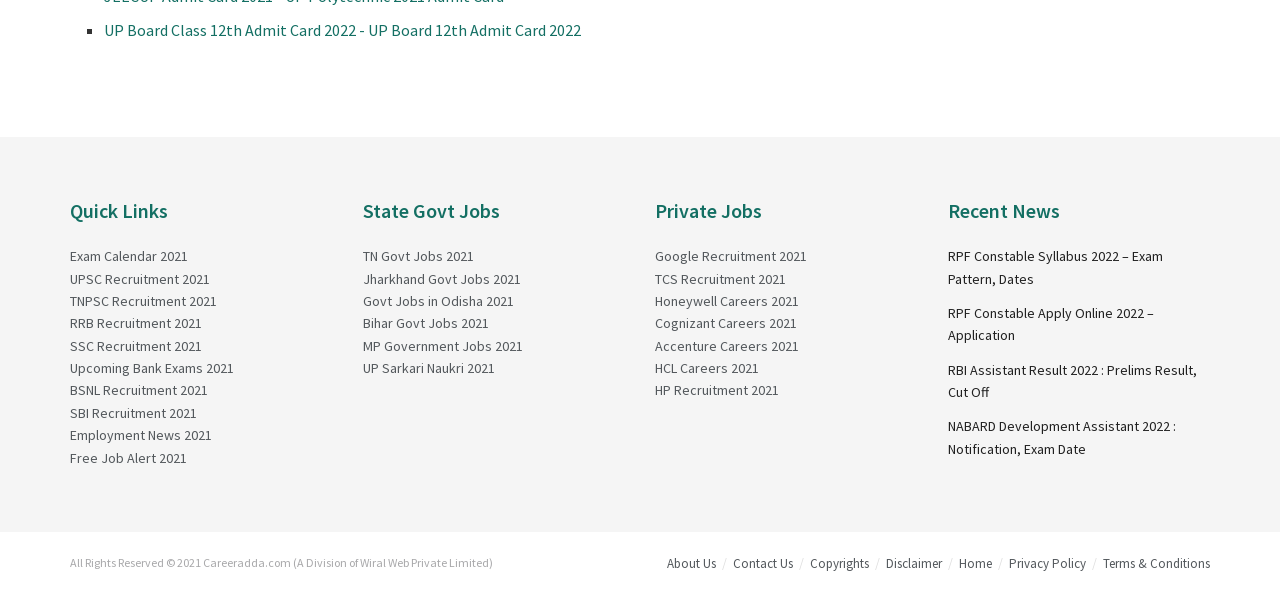What type of jobs are listed under 'State Govt Jobs'?
Based on the screenshot, give a detailed explanation to answer the question.

The links listed under 'State Govt Jobs' are government job opportunities in various states such as TN, Jharkhand, Odisha, Bihar, MP, and UP, indicating that this category is for government jobs in different states.